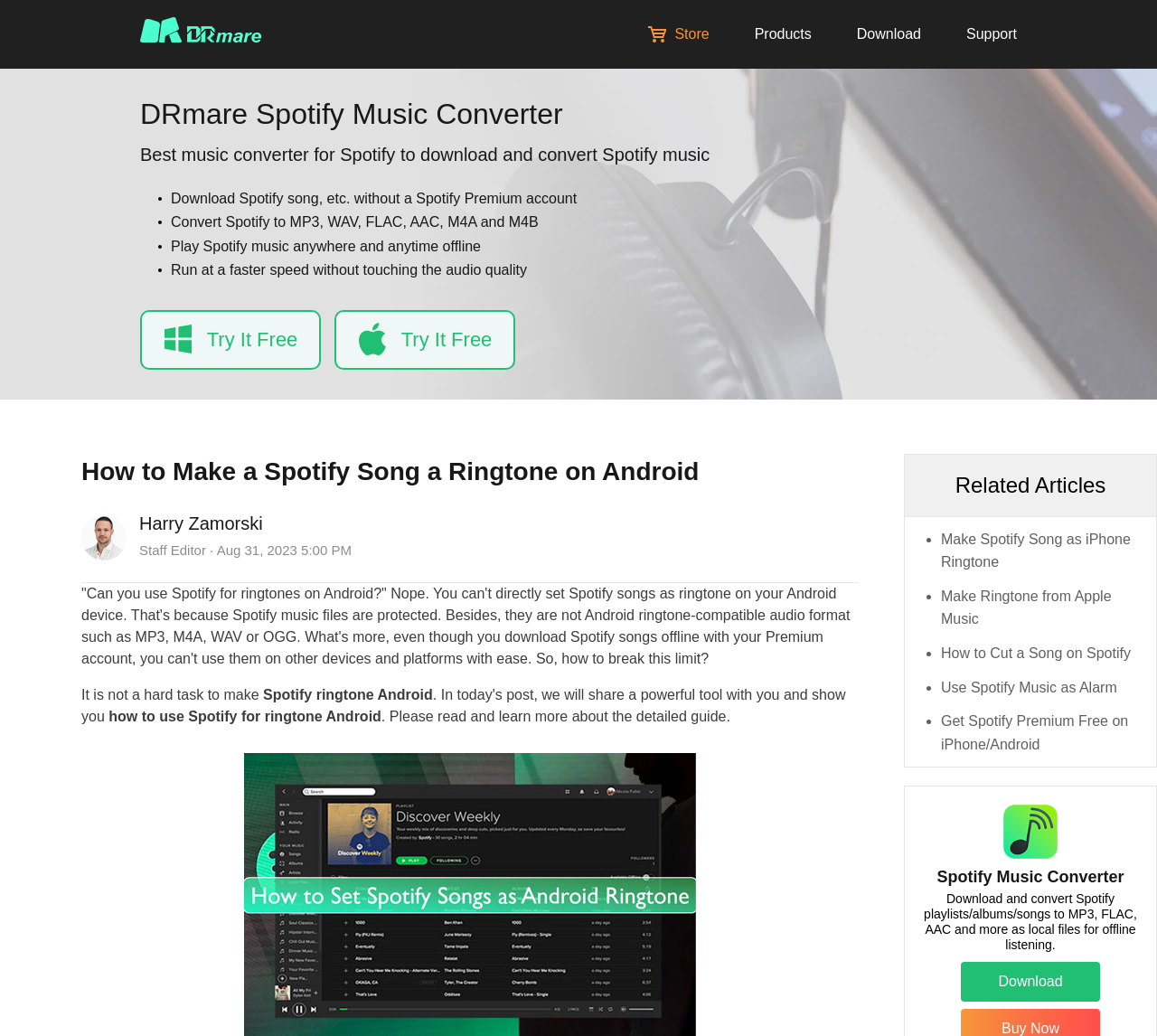Identify the main heading from the webpage and provide its text content.

How to Make a Spotify Song a Ringtone on Android